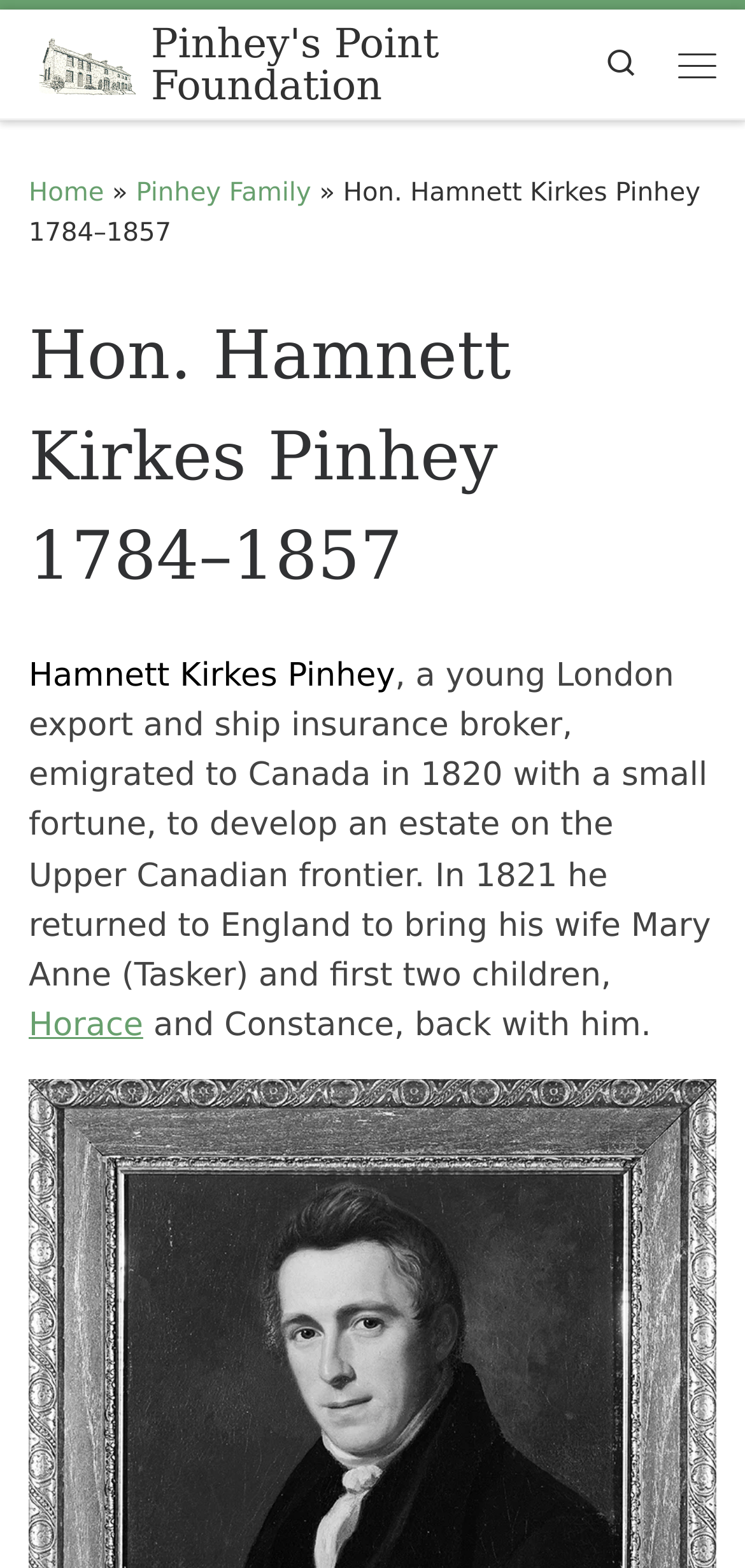Using the provided element description "Horace", determine the bounding box coordinates of the UI element.

[0.038, 0.641, 0.192, 0.665]